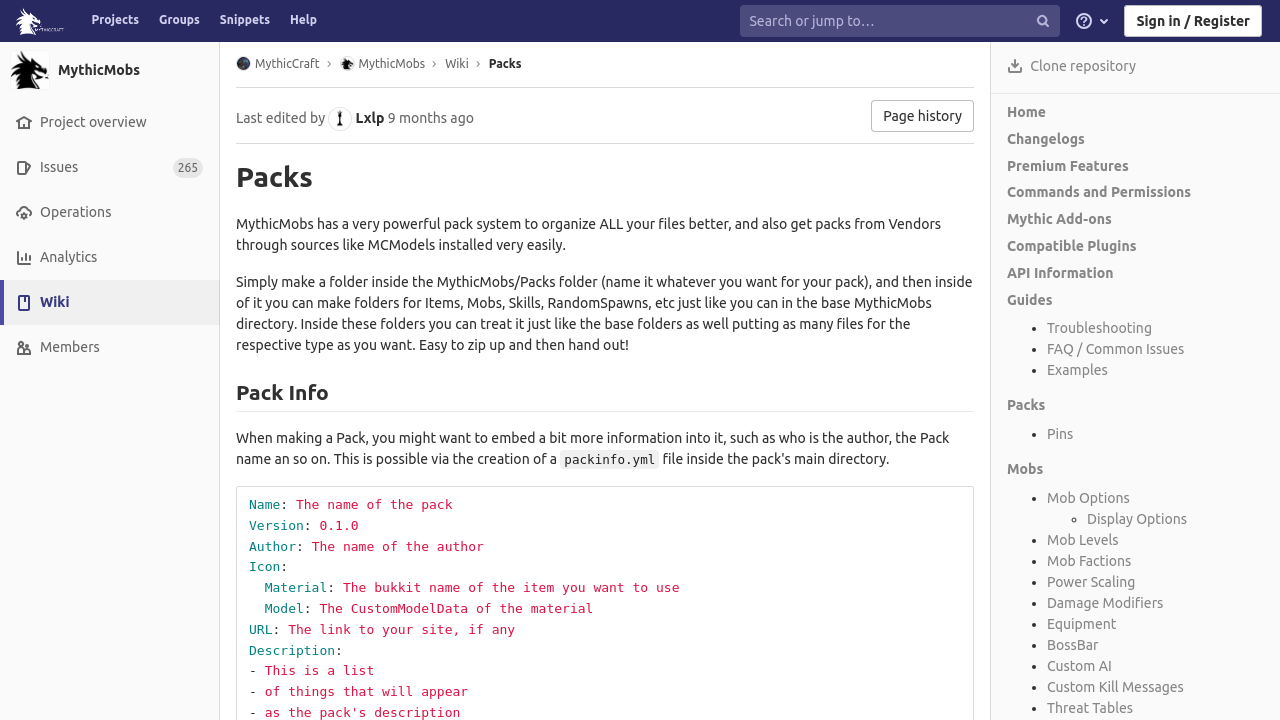Indicate the bounding box coordinates of the element that needs to be clicked to satisfy the following instruction: "View Issues". The coordinates should be four float numbers between 0 and 1, i.e., [left, top, right, bottom].

[0.0, 0.201, 0.171, 0.264]